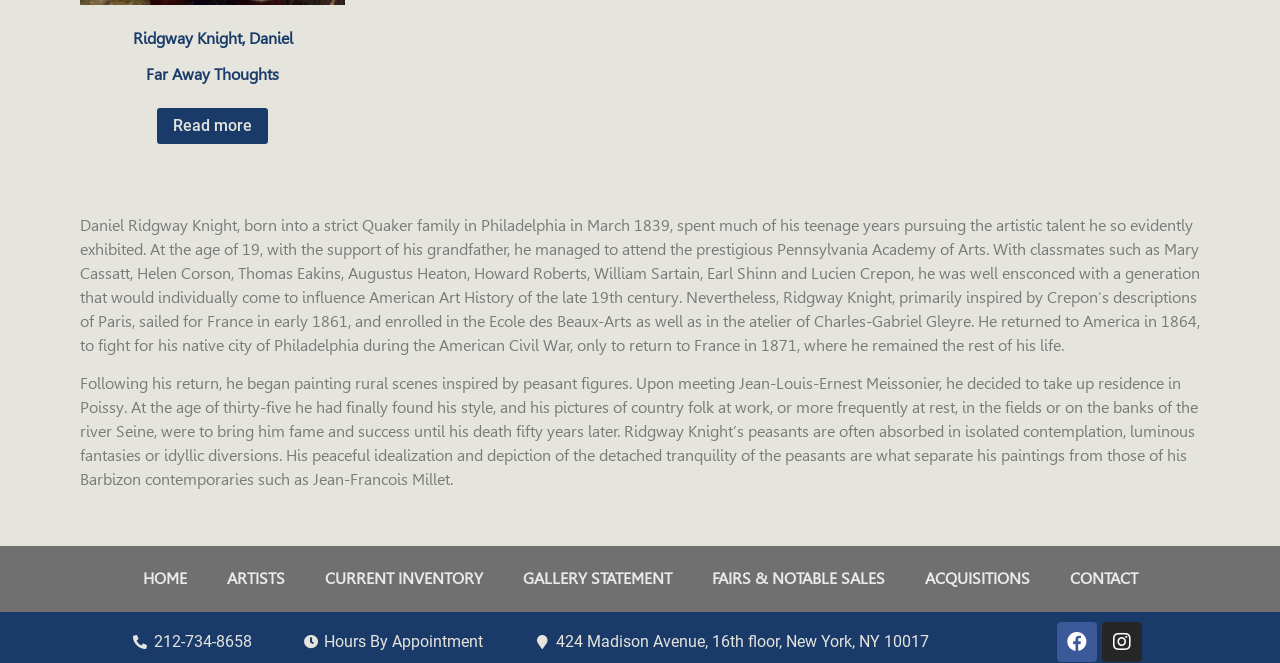Determine the bounding box for the described UI element: "CURRENT INVENTORY".

[0.238, 0.839, 0.393, 0.908]